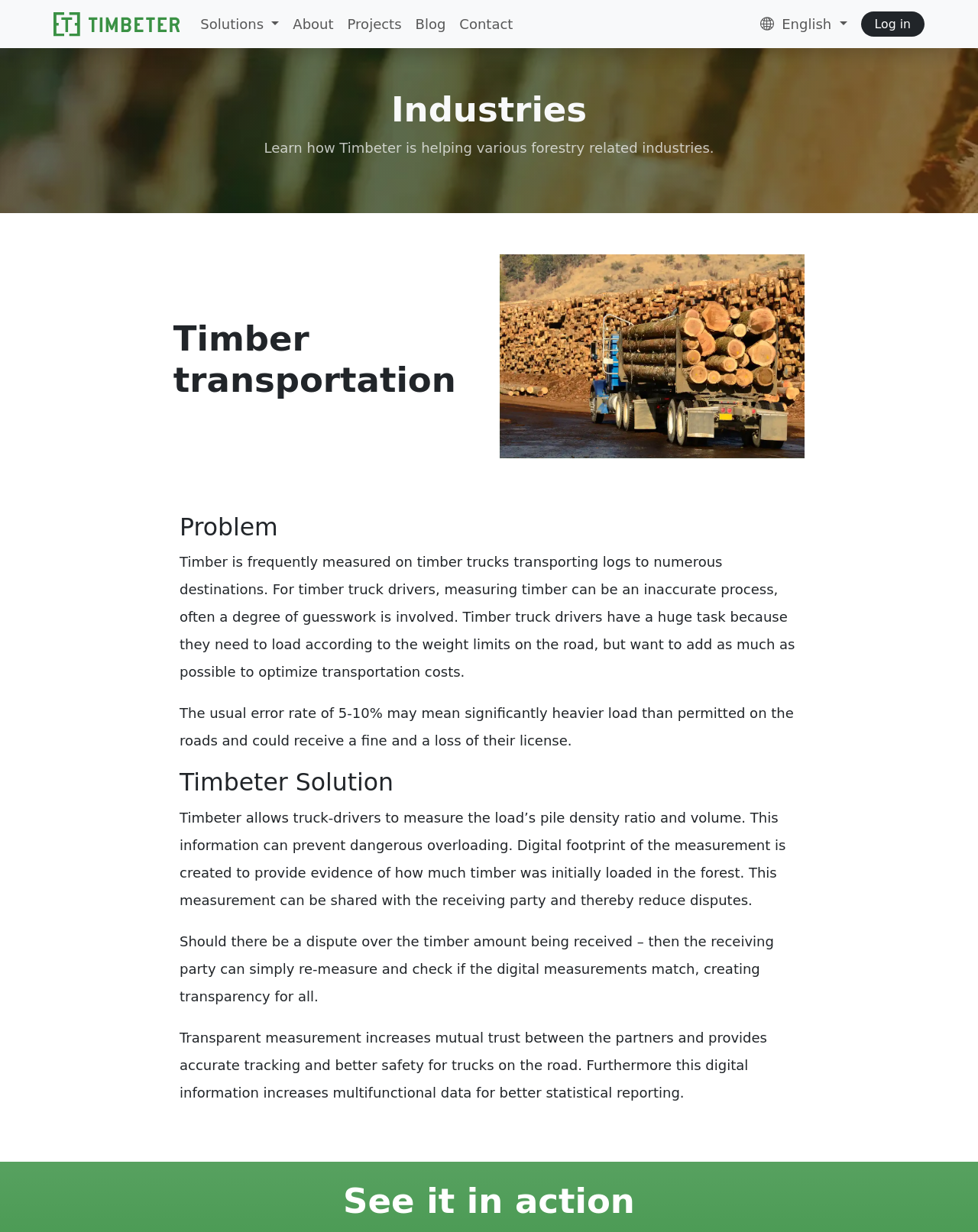Explain the webpage in detail.

The webpage is about digital supply chain management for the timber industry, specifically highlighting Timbeter's Timber Resource Planning solution. At the top, there is a navigation menu with links to various sections, including Solutions, About, Projects, Blog, and Contact. To the right of the navigation menu, there is a button to log in.

Below the navigation menu, there is a heading that reads "Industries". Following this heading, there is a brief description of how Timbeter helps various forestry-related industries.

On the left side of the page, there is an image related to timber transportation, accompanied by a heading with the same title. Below this image, there are three sections of text that describe a problem faced by timber truck drivers, specifically the inaccurate process of measuring timber, which can lead to errors and fines.

To the right of these sections, there is a heading that reads "Timbeter Solution", followed by three sections of text that describe how Timbeter's solution can help prevent overloading, provide transparency, and increase mutual trust between partners. The solution involves measuring the load's pile density ratio and volume, creating a digital footprint, and sharing this information with the receiving party.

At the bottom of the page, there is a call-to-action button that reads "See it in action".